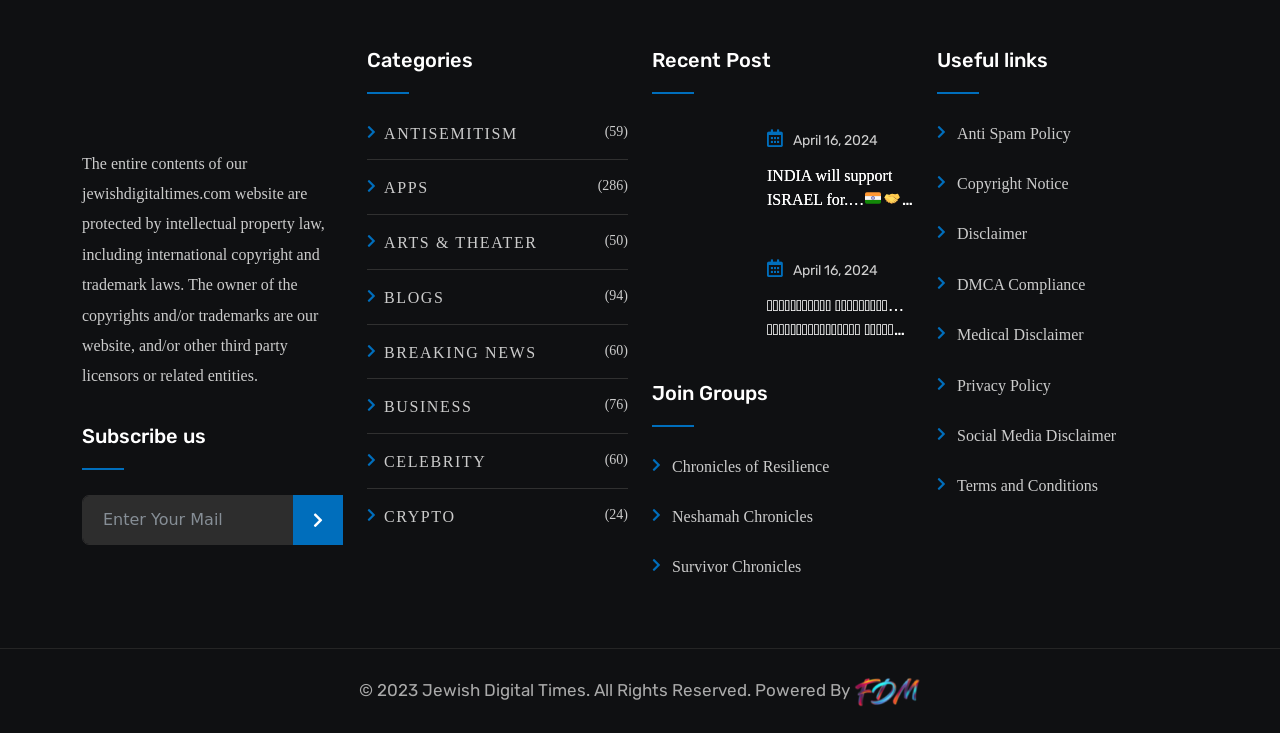Locate the bounding box coordinates of the clickable region necessary to complete the following instruction: "Explore the Antisemitism category". Provide the coordinates in the format of four float numbers between 0 and 1, i.e., [left, top, right, bottom].

[0.287, 0.162, 0.491, 0.217]